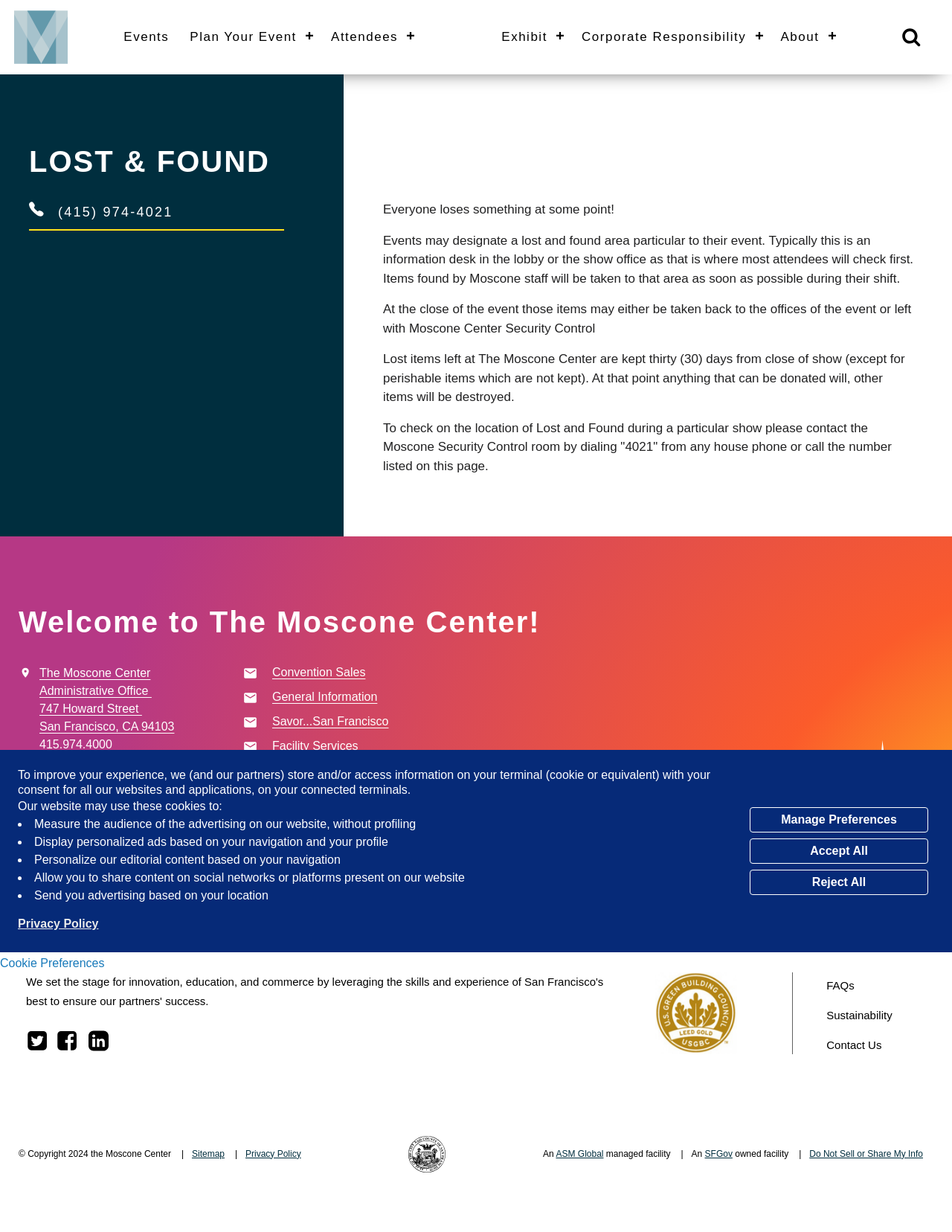How long are lost items kept?
Provide an in-depth and detailed answer to the question.

According to the 'LOST & FOUND' section, lost items left at The Moscone Center are kept thirty (30) days from close of show, except for perishable items which are not kept.